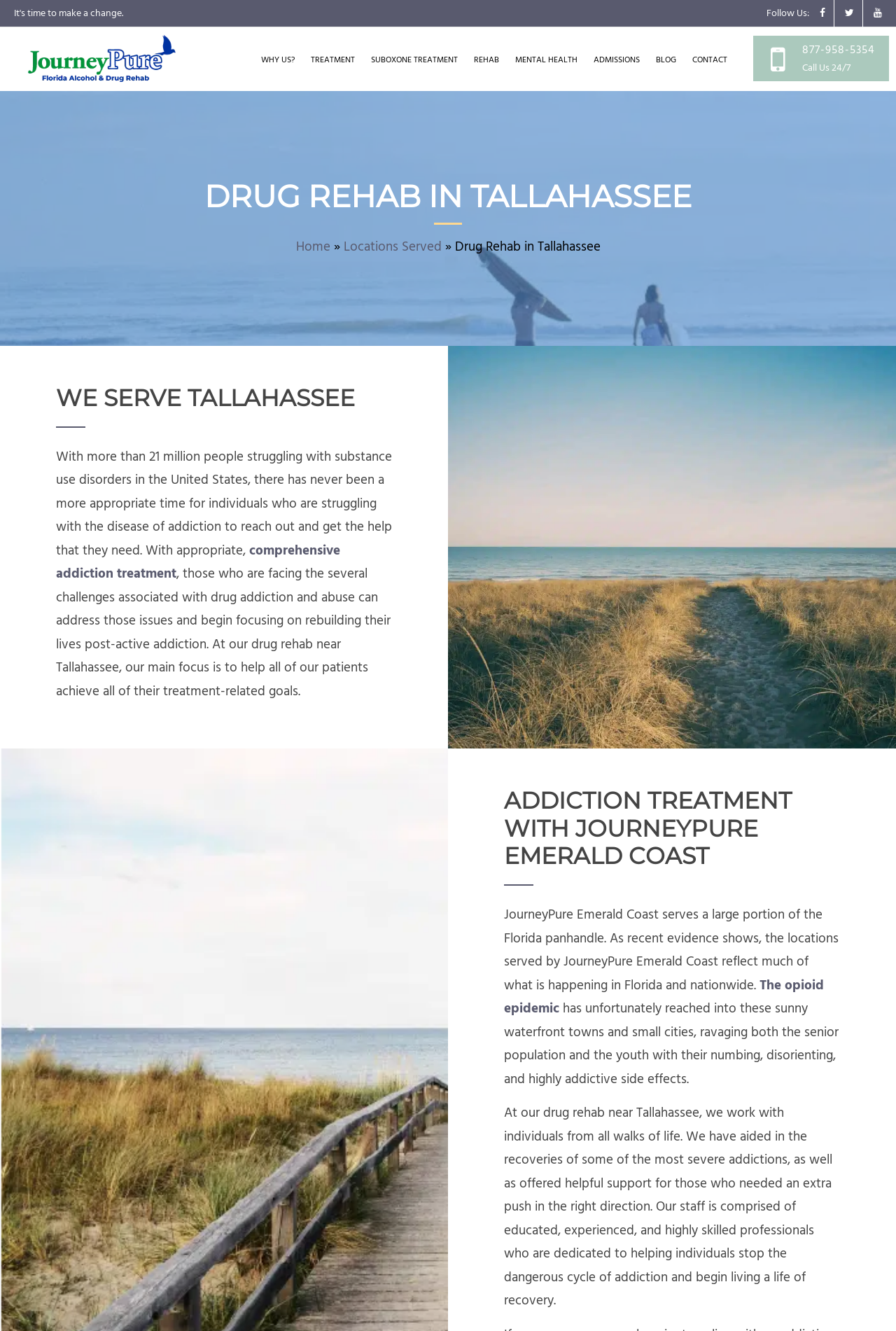What is the issue affecting the senior population and youth?
Give a thorough and detailed response to the question.

I found the answer by reading the text 'The opioid epidemic has unfortunately reached into these sunny waterfront towns and small cities, ravaging both the senior population and the youth...' which mentions the issue affecting the senior population and youth.